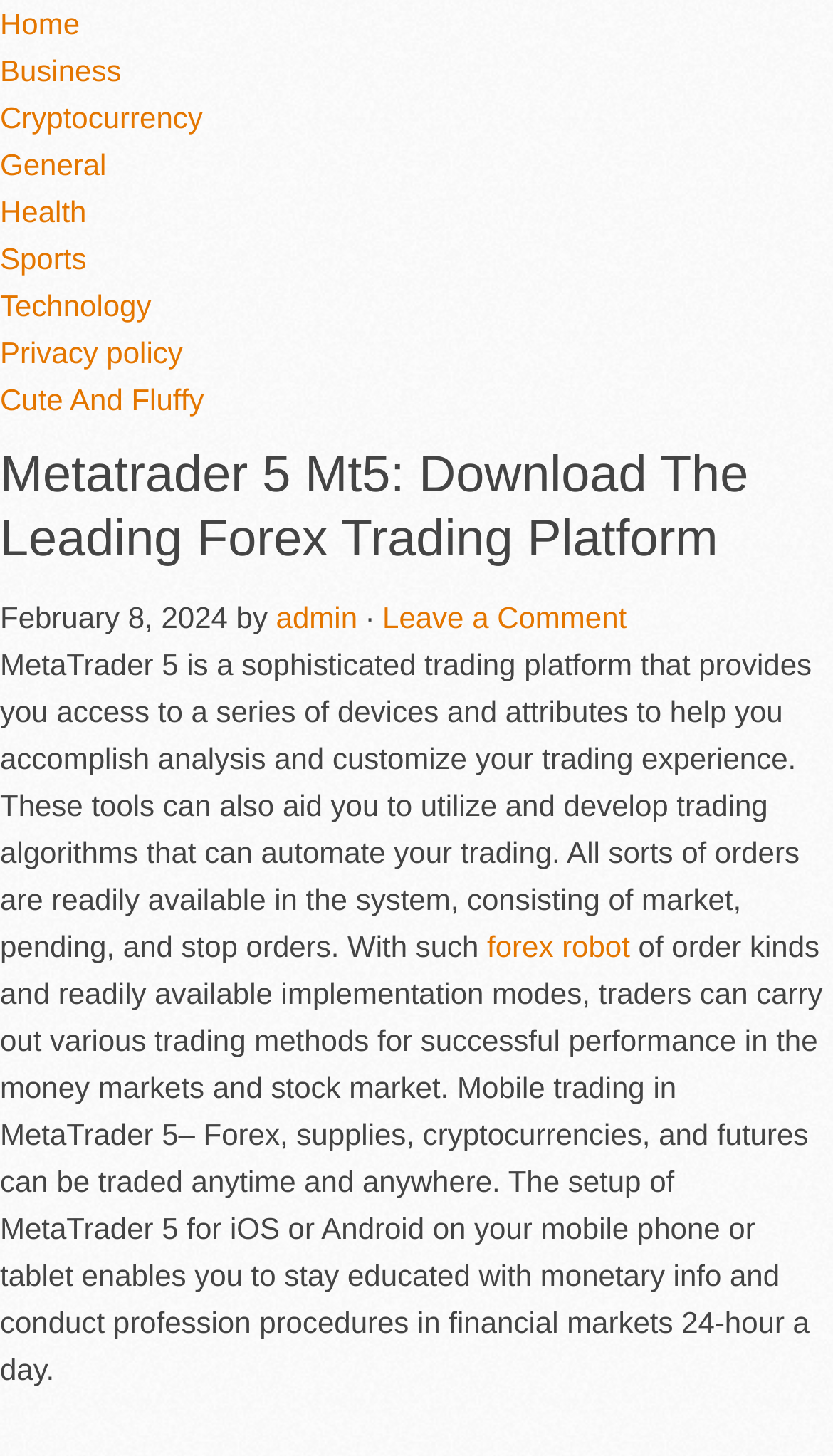Please provide a one-word or phrase answer to the question: 
Who is the author of the article?

admin